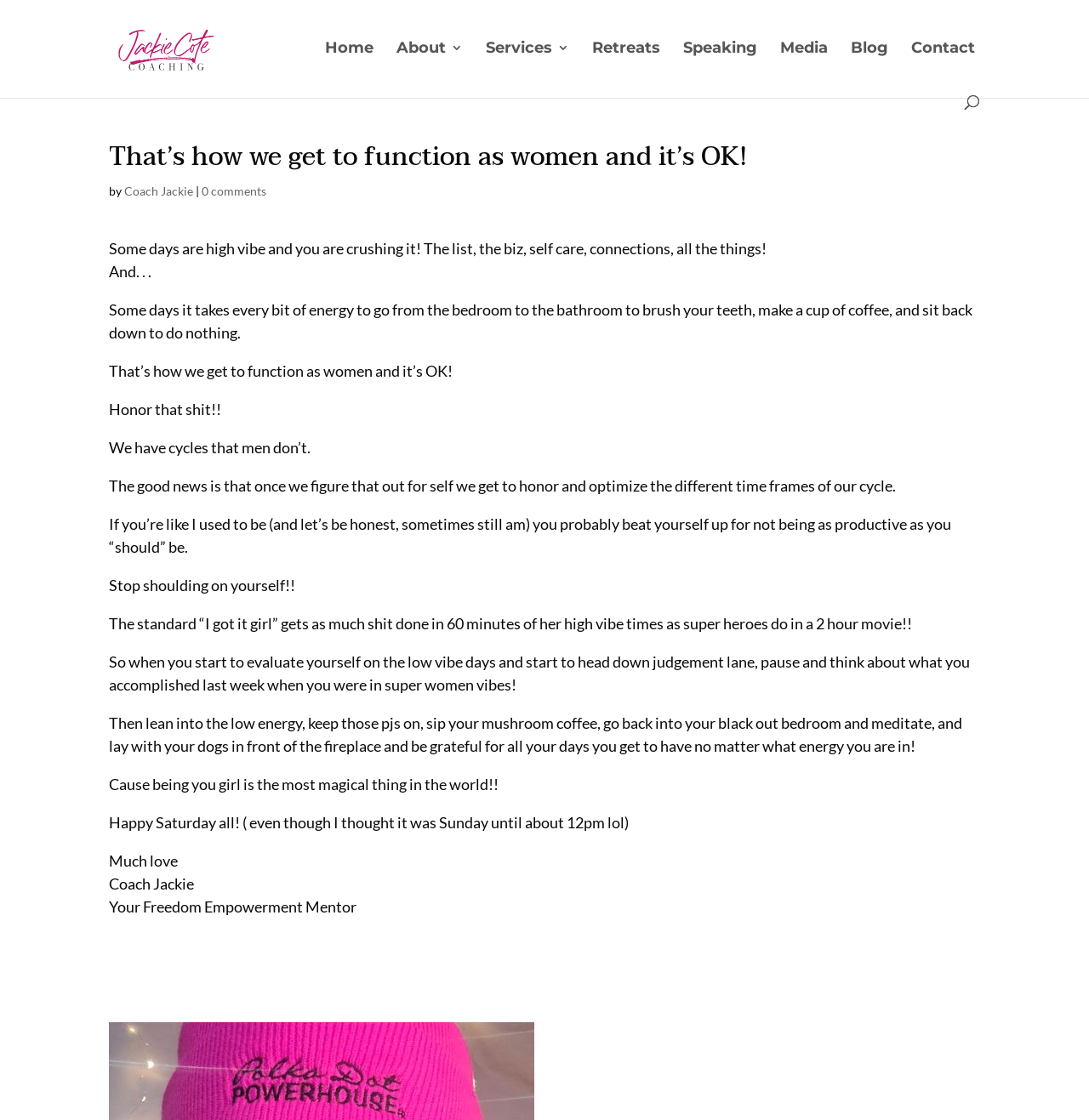Please provide the bounding box coordinate of the region that matches the element description: alt="Jackie Cote Coaching". Coordinates should be in the format (top-left x, top-left y, bottom-right x, bottom-right y) and all values should be between 0 and 1.

[0.104, 0.034, 0.284, 0.051]